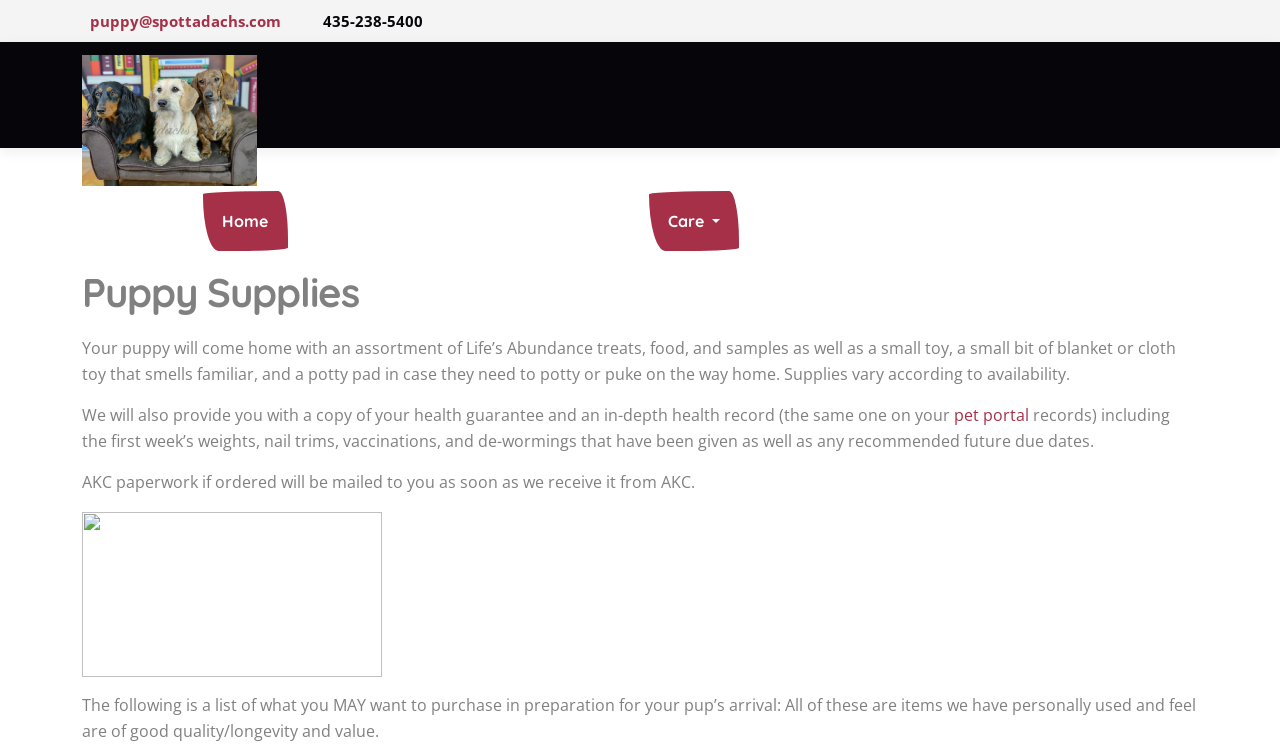Using the image as a reference, answer the following question in as much detail as possible:
What is the purpose of the potty pad?

The potty pad is provided in case the puppy needs to potty or puke on the way home, as mentioned in the webpage's description of the supplies provided to puppies.